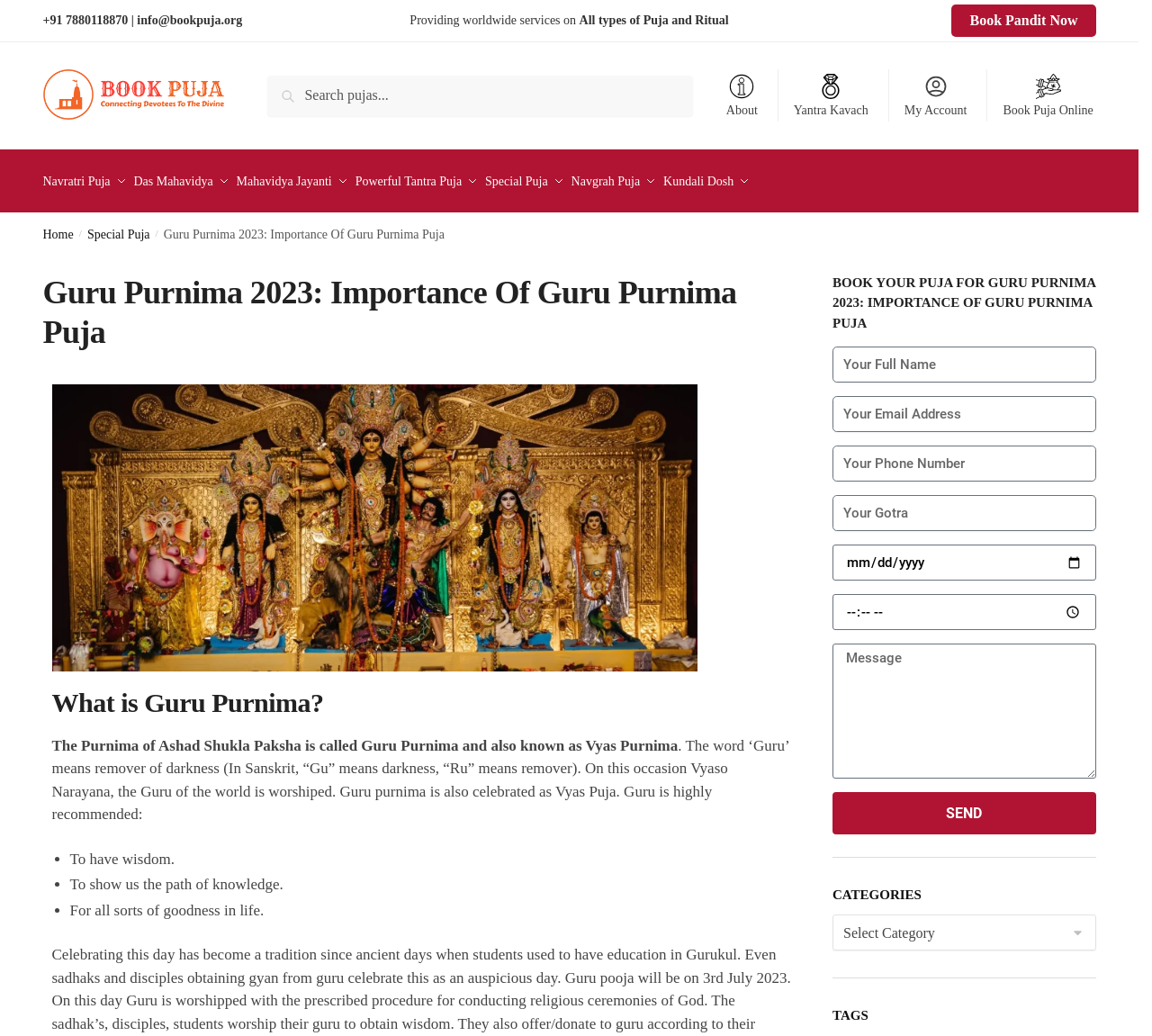Please identify the bounding box coordinates of the element's region that should be clicked to execute the following instruction: "Send your message". The bounding box coordinates must be four float numbers between 0 and 1, i.e., [left, top, right, bottom].

[0.723, 0.757, 0.951, 0.798]